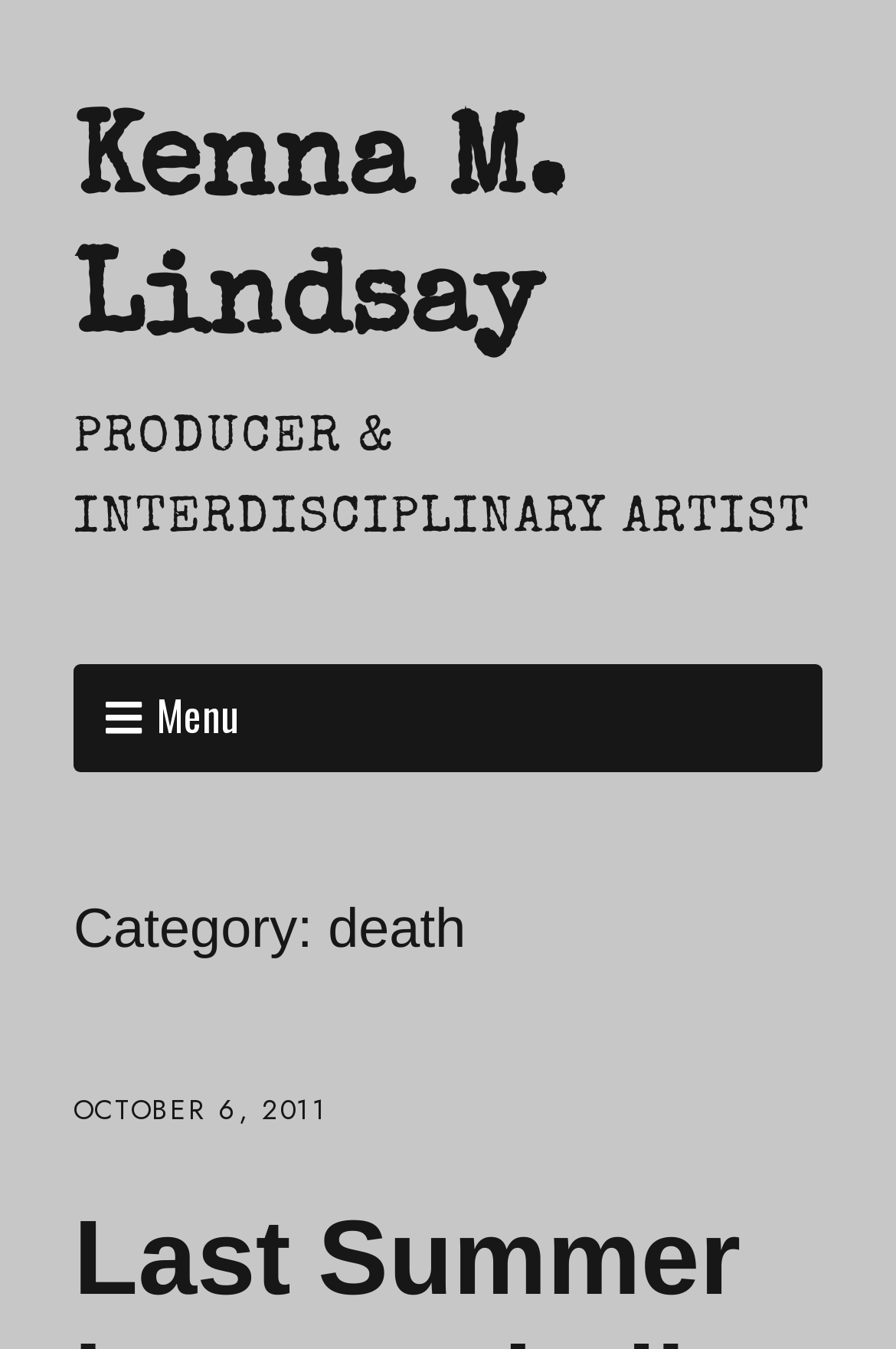Provide a brief response in the form of a single word or phrase:
What is the category of the webpage?

death